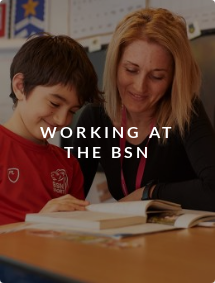What is the purpose of the text overlay?
Analyze the screenshot and provide a detailed answer to the question.

The text overlay 'WORKING AT THE BSN' highlights the school's commitment to nurturing both the academic and personal growth of its students within a vibrant community, emphasizing the supportive learning environment at BSN.